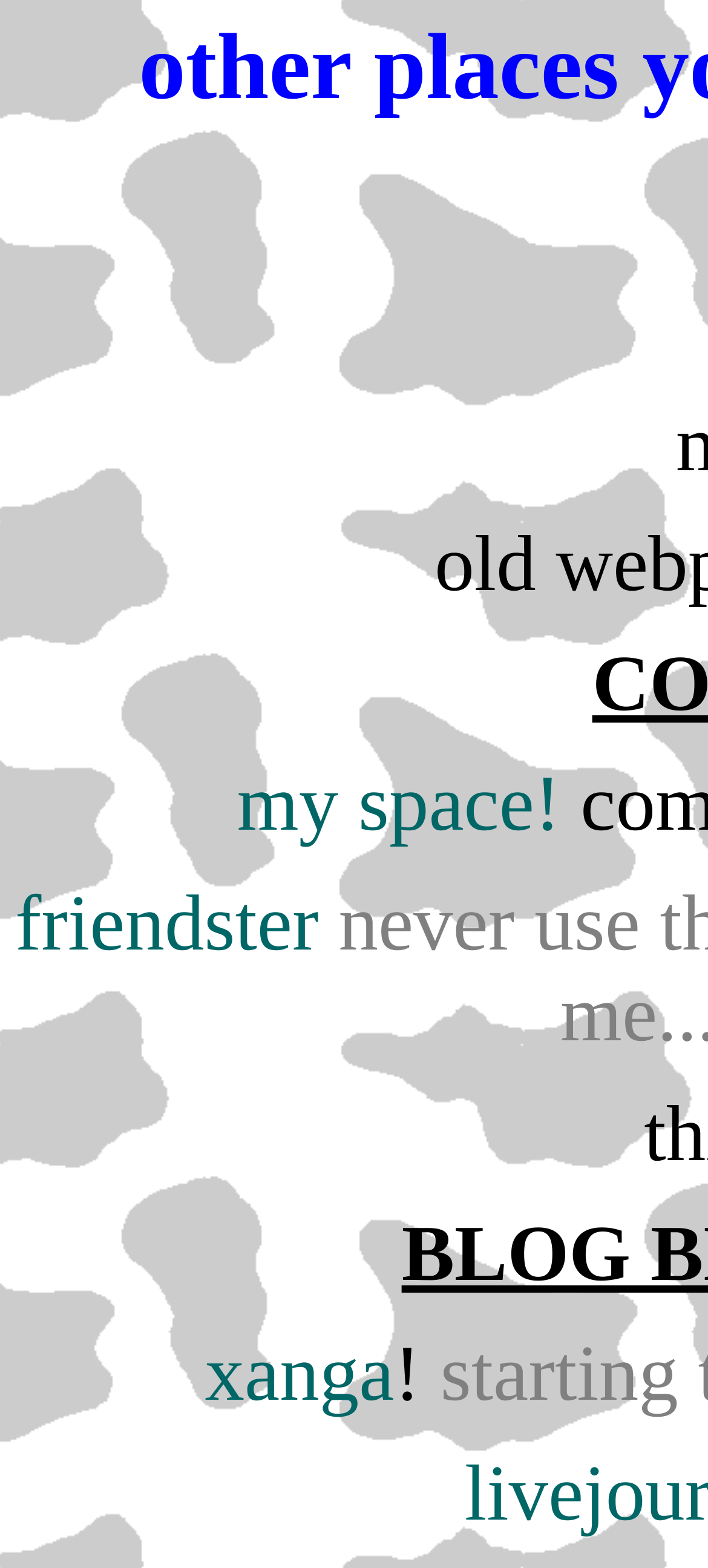Give the bounding box coordinates for this UI element: "my space!". The coordinates should be four float numbers between 0 and 1, arranged as [left, top, right, bottom].

[0.335, 0.486, 0.792, 0.541]